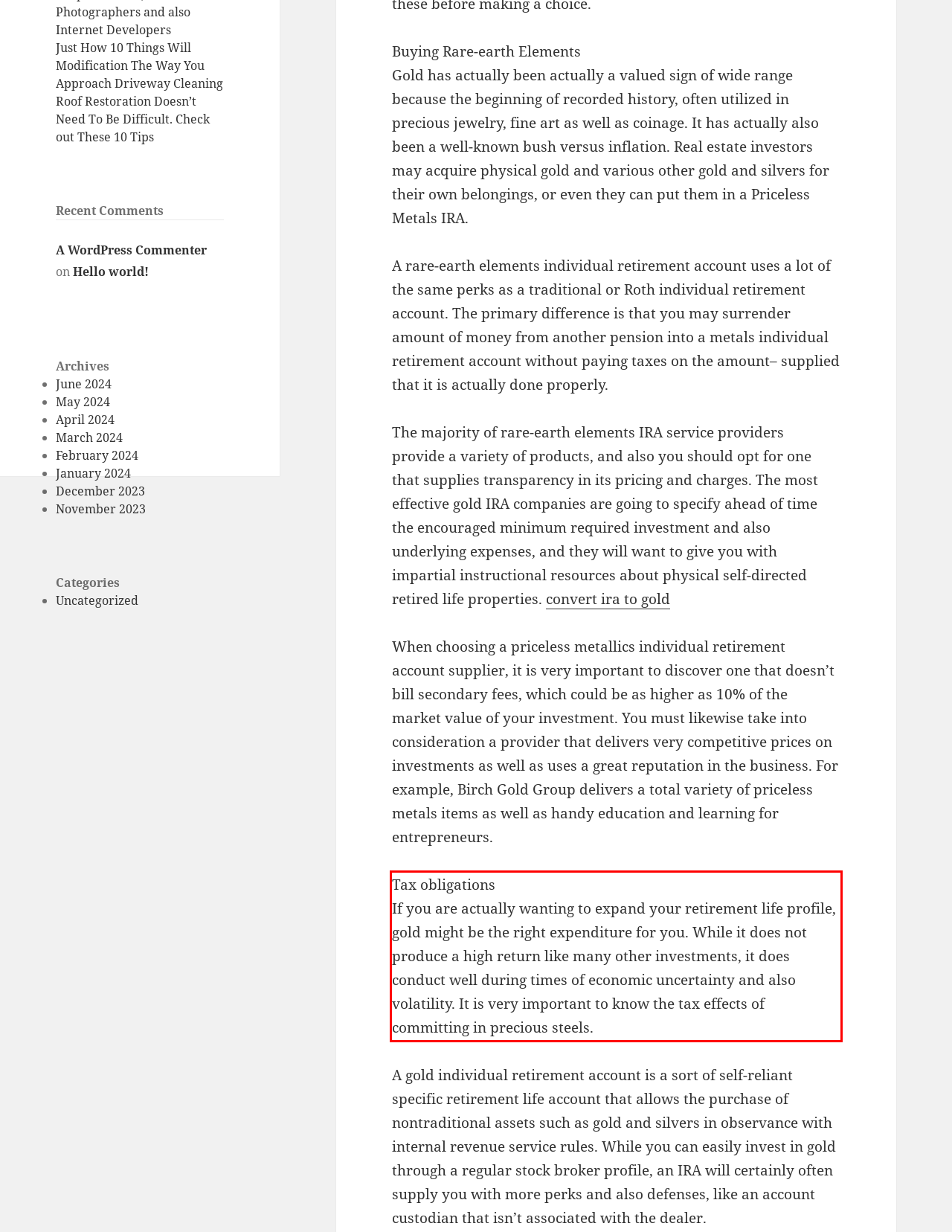Analyze the red bounding box in the provided webpage screenshot and generate the text content contained within.

Tax obligations If you are actually wanting to expand your retirement life profile, gold might be the right expenditure for you. While it does not produce a high return like many other investments, it does conduct well during times of economic uncertainty and also volatility. It is very important to know the tax effects of committing in precious steels.